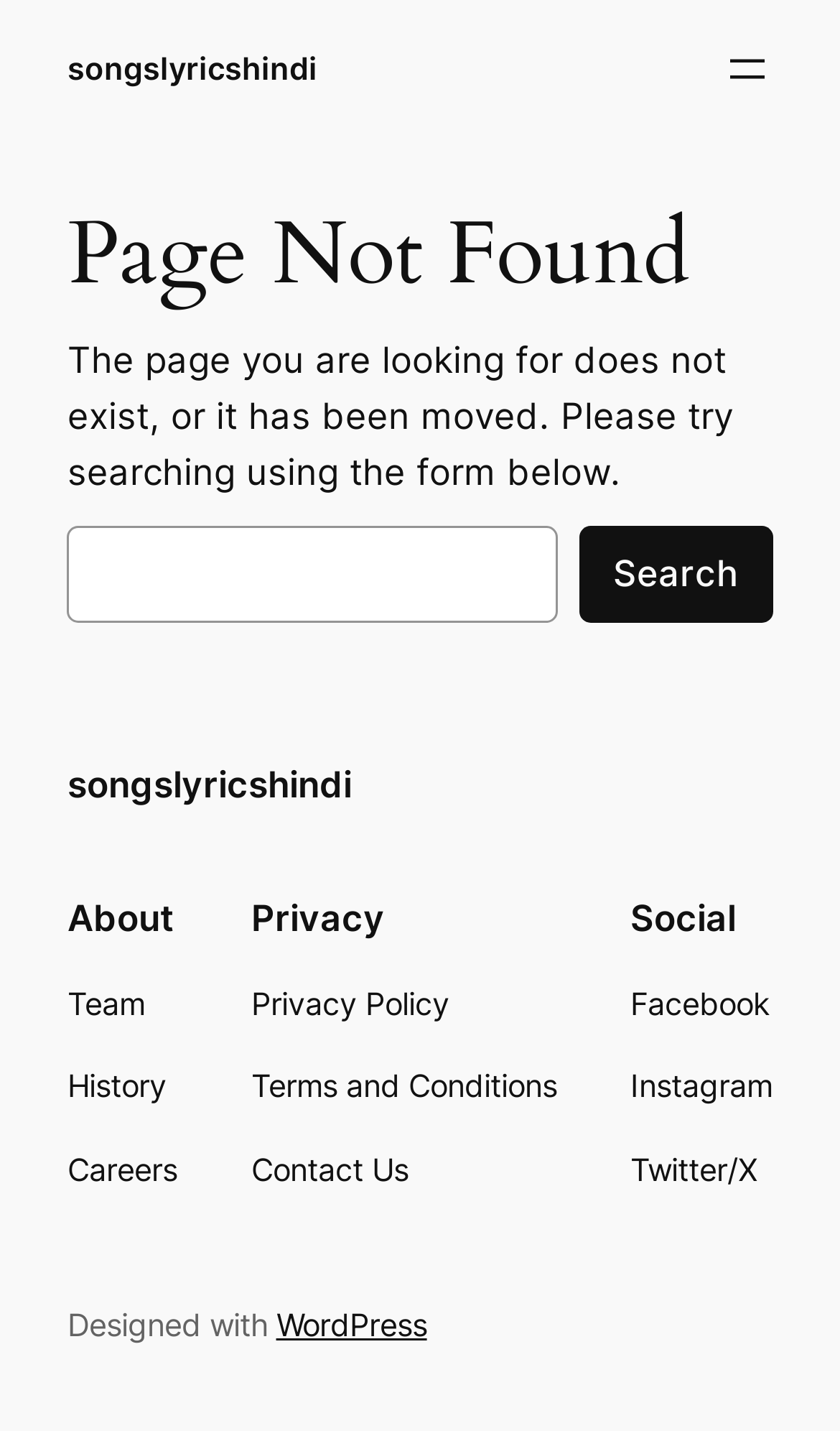Give a complete and precise description of the webpage's appearance.

This webpage is a "Page not found" error page from songslyricshindi. At the top, there is a link to the website's homepage, "songslyricshindi", and a button to open a menu. Below these elements, there is a main section with a heading "Page Not Found" and a paragraph of text explaining that the page the user is looking for does not exist or has been moved, and suggesting to try searching using the form below.

The search form is located below the paragraph, consisting of a label "Search", a search box, and a "Search" button. 

Further down the page, there is a section with links to various parts of the website, including "About", "Privacy", and "Social" sections. The "About" section has links to "Team", "History", and "Careers" pages. The "Privacy" section has links to "Privacy Policy", "Terms and Conditions", and "Contact Us" pages. The "Social" section has links to the website's Facebook, Instagram, and Twitter/X pages.

At the very bottom of the page, there is a line of text "Designed with" followed by a link to WordPress, indicating that the website was designed using WordPress.